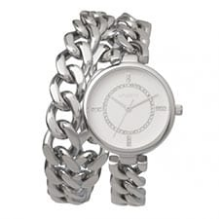What type of bracelet does the watch have?
Give a detailed explanation using the information visible in the image.

The caption describes the watch as being 'adorned with a chunky, interlinked chain bracelet', indicating that the type of bracelet the watch has is an interlinked chain.